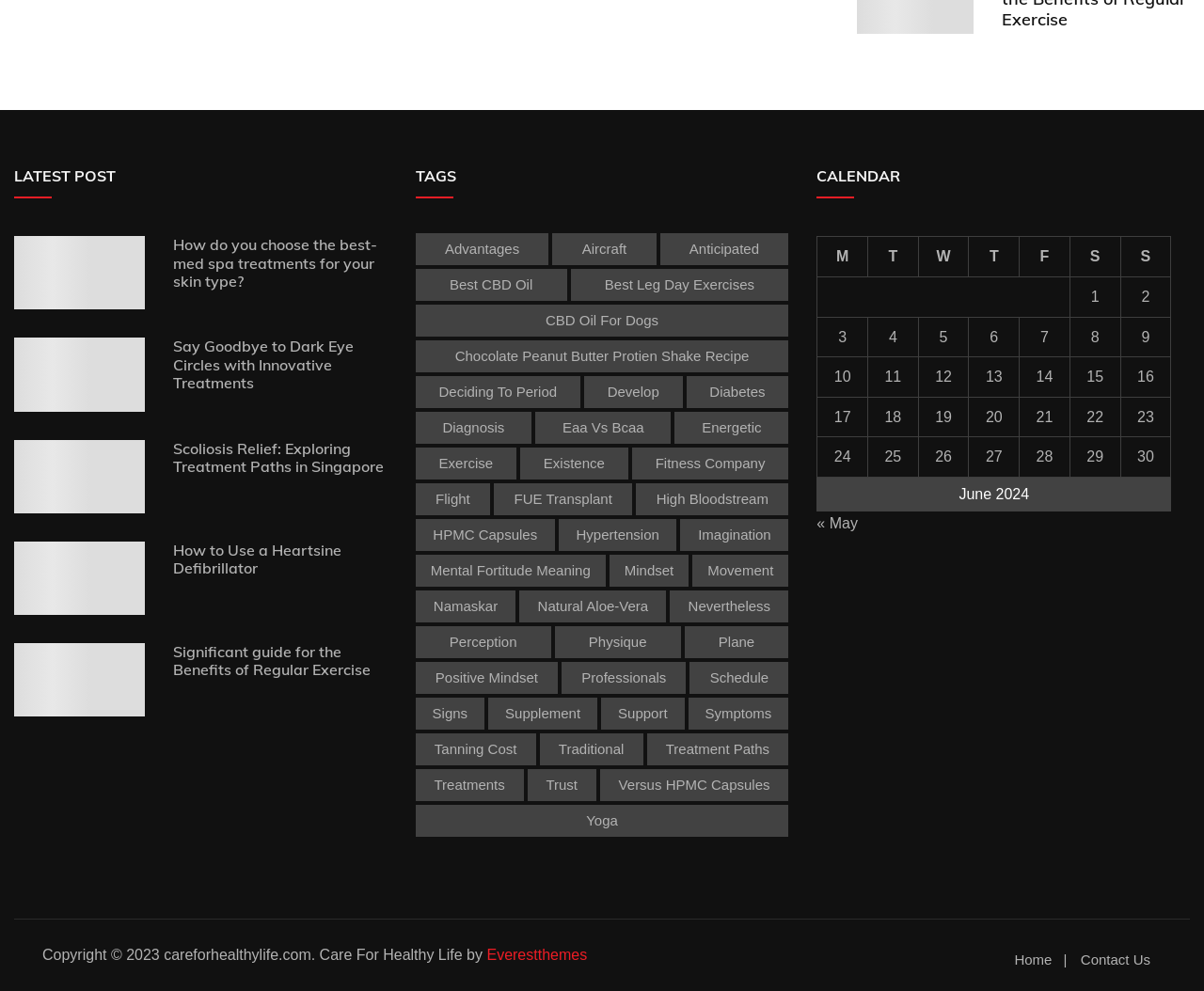What is the title of the fourth article?
Based on the image content, provide your answer in one word or a short phrase.

How to Use a Heartsine Defibrillator